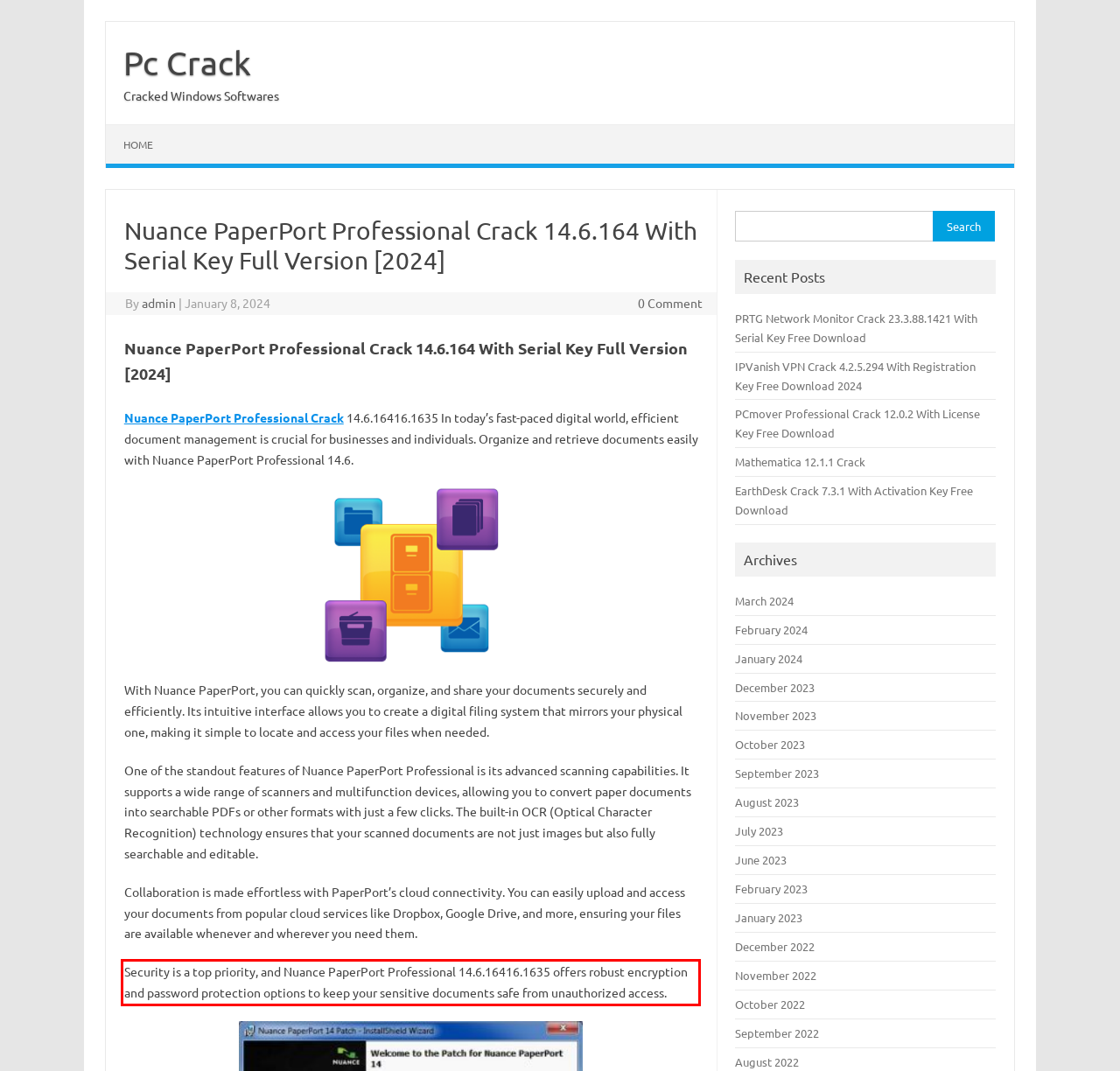With the provided screenshot of a webpage, locate the red bounding box and perform OCR to extract the text content inside it.

Security is a top priority, and Nuance PaperPort Professional 14.6.16416.1635 offers robust encryption and password protection options to keep your sensitive documents safe from unauthorized access.